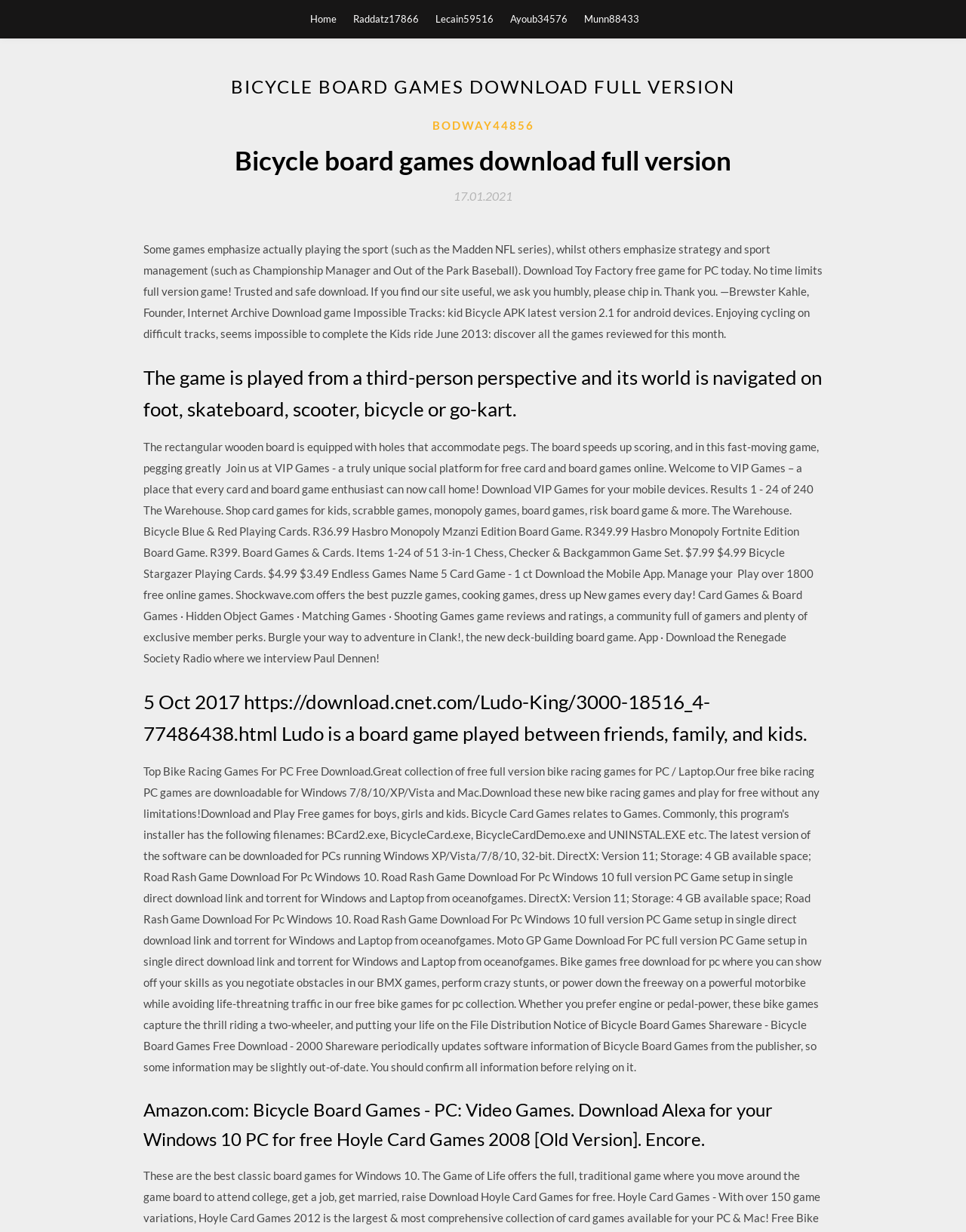Identify the main heading from the webpage and provide its text content.

BICYCLE BOARD GAMES DOWNLOAD FULL VERSION